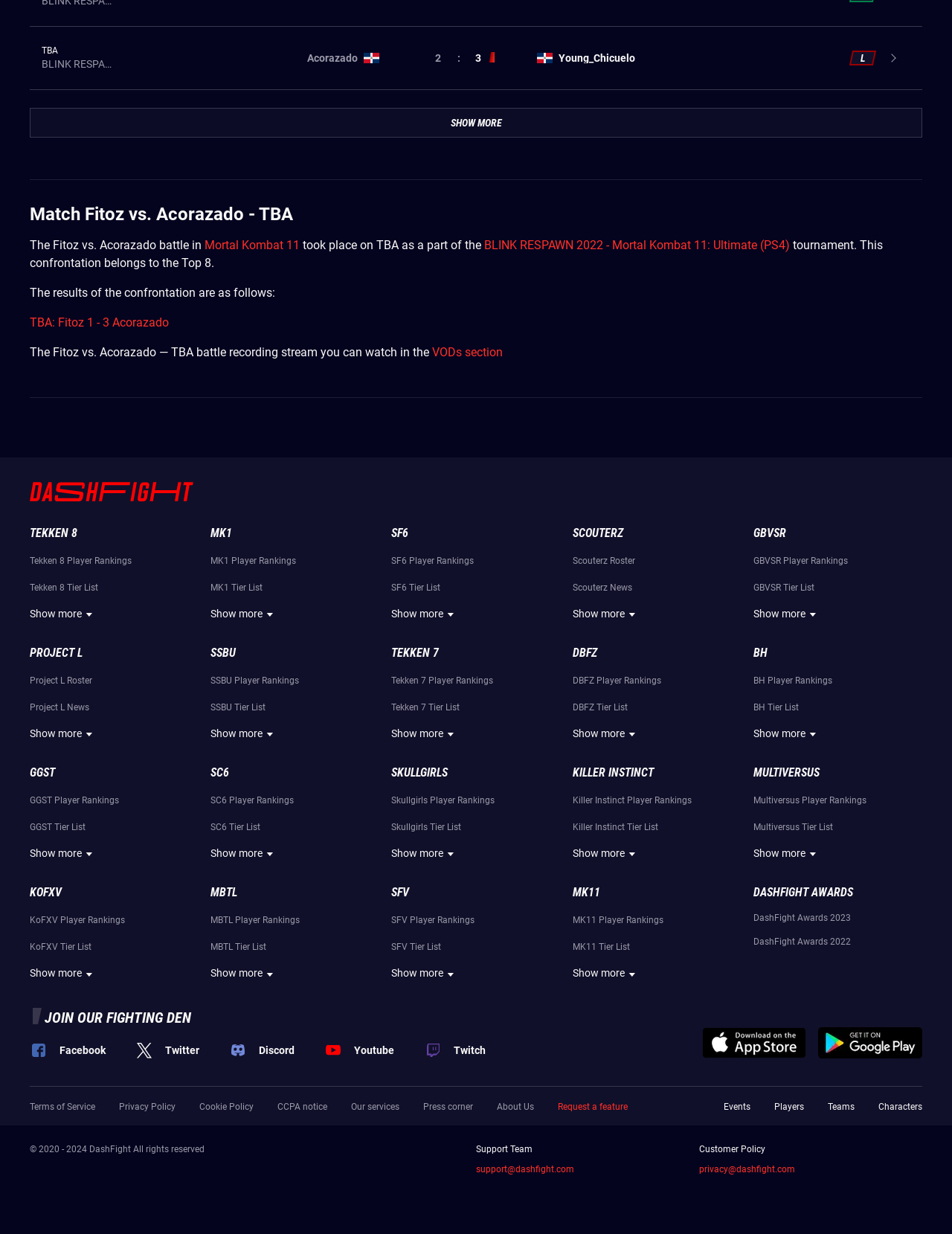Locate the bounding box coordinates of the clickable area to execute the instruction: "Check Important Dates". Provide the coordinates as four float numbers between 0 and 1, represented as [left, top, right, bottom].

None